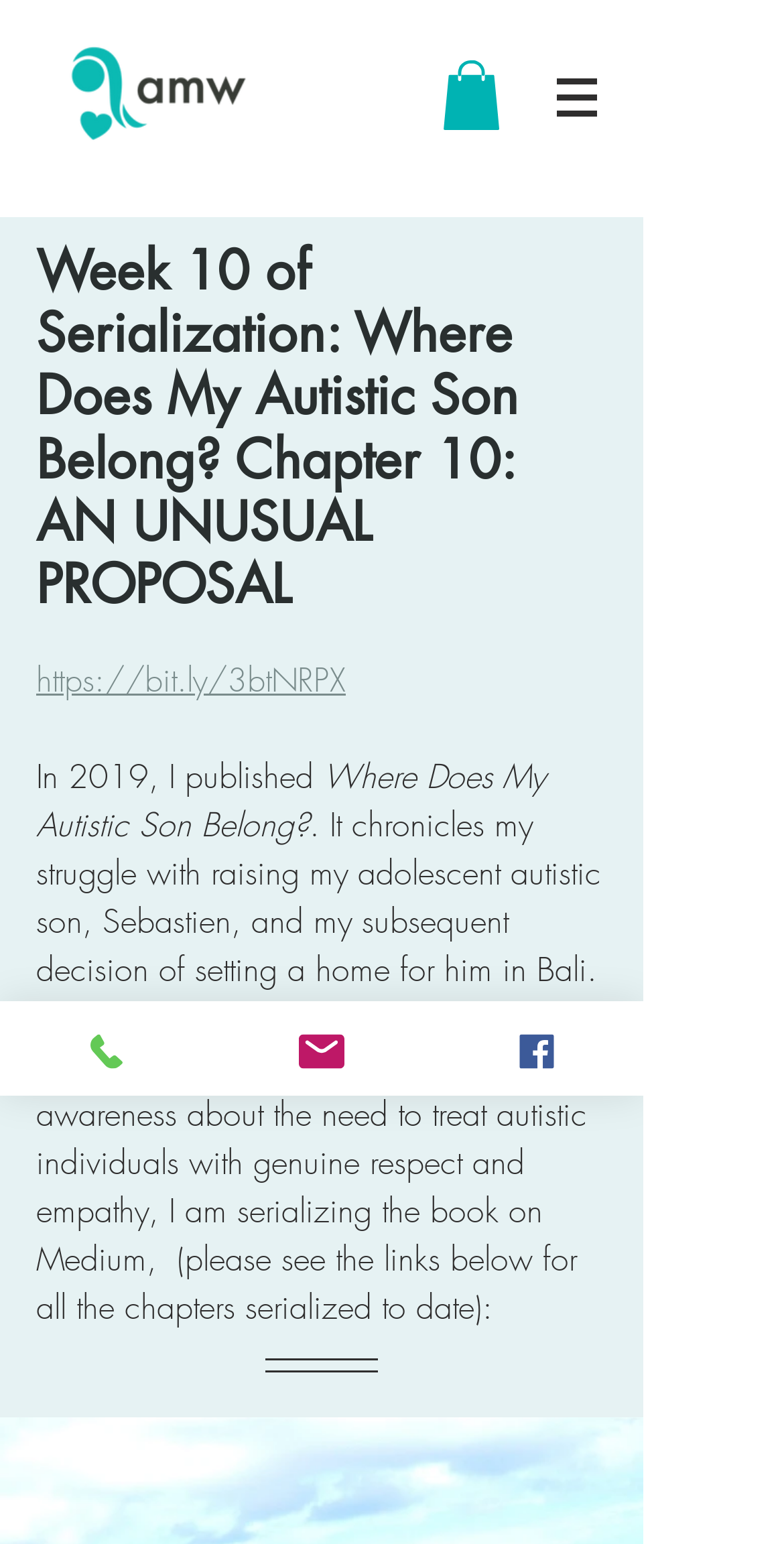Provide a thorough and detailed response to the question by examining the image: 
What is the name of the author's autistic son?

The author mentions their struggle with raising their adolescent autistic son, Sebastien, in the text, which can be found in the StaticText element with the description 'Where Does My Autistic Son Belong?. It chronicles my struggle with raising my adolescent autistic son, Sebastien, and my subsequent decision of setting a home for him in Bali.'